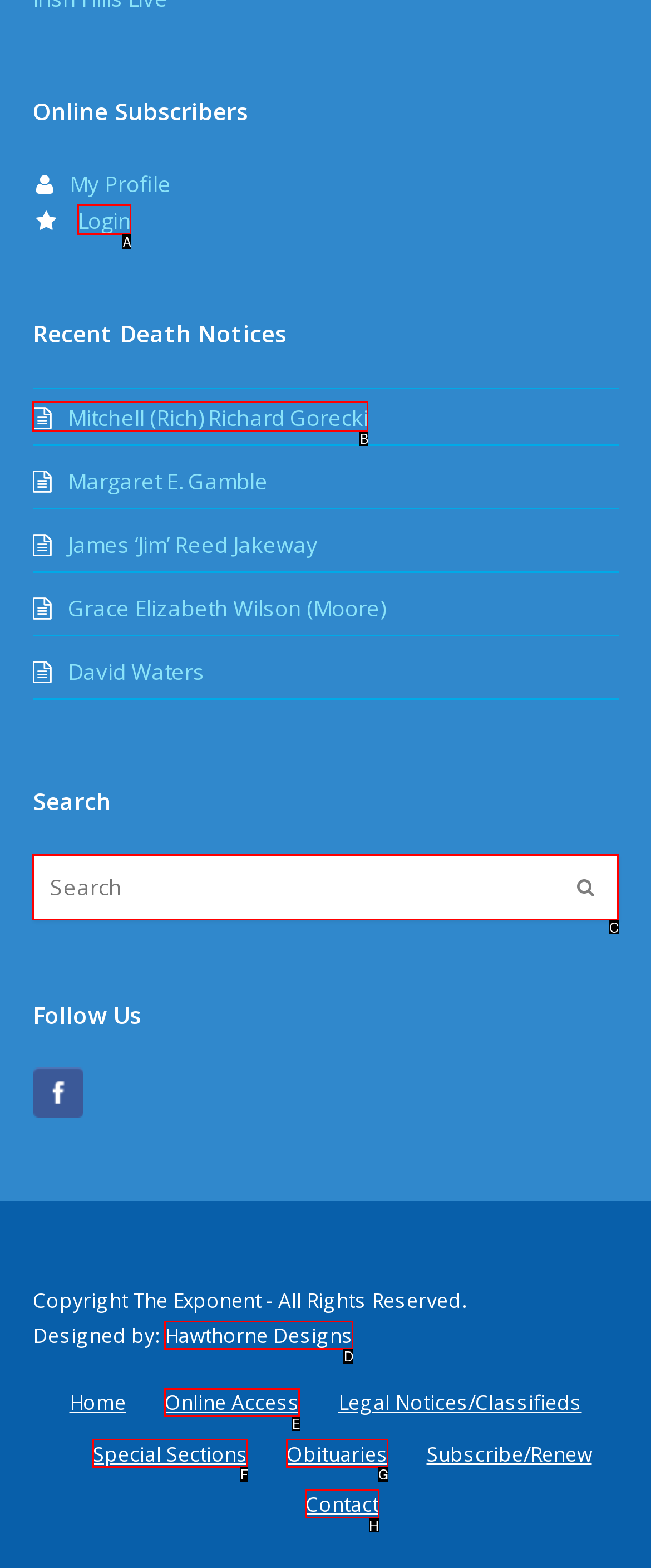Identify which HTML element to click to fulfill the following task: Search for death notices. Provide your response using the letter of the correct choice.

C